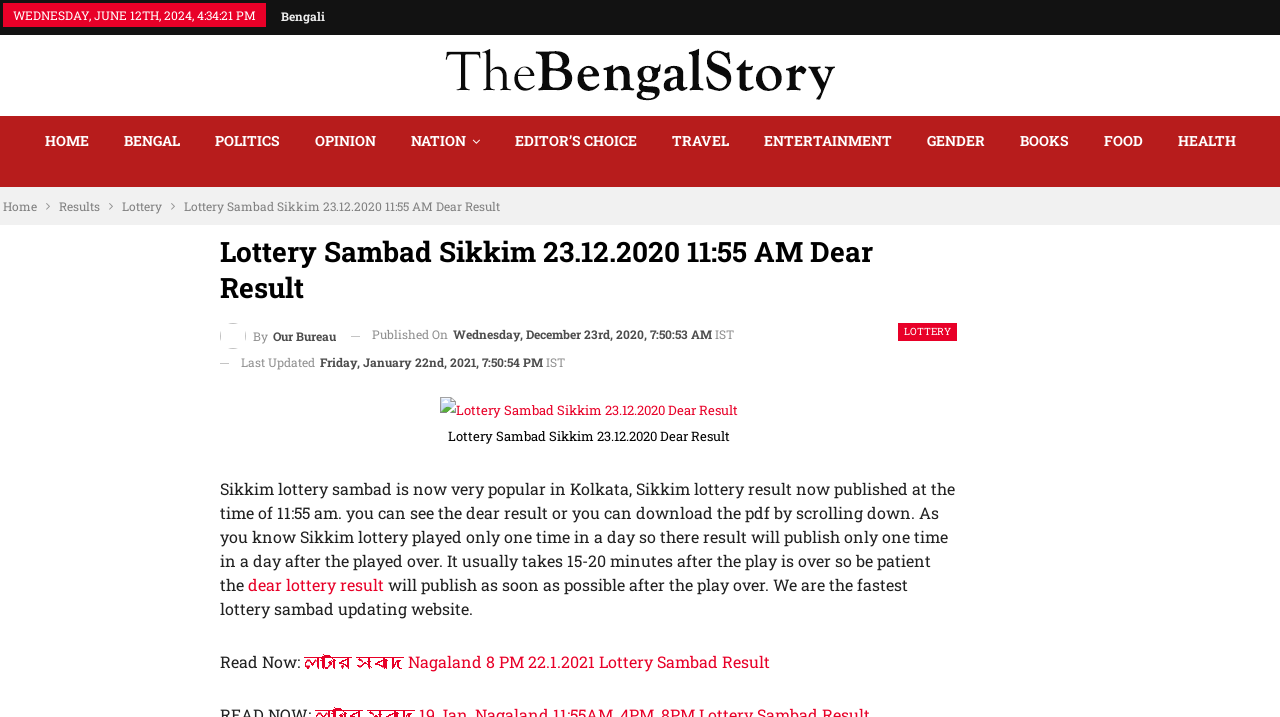Can you find and provide the title of the webpage?

Lottery Sambad Sikkim 23.12.2020 11:55 AM Dear Result